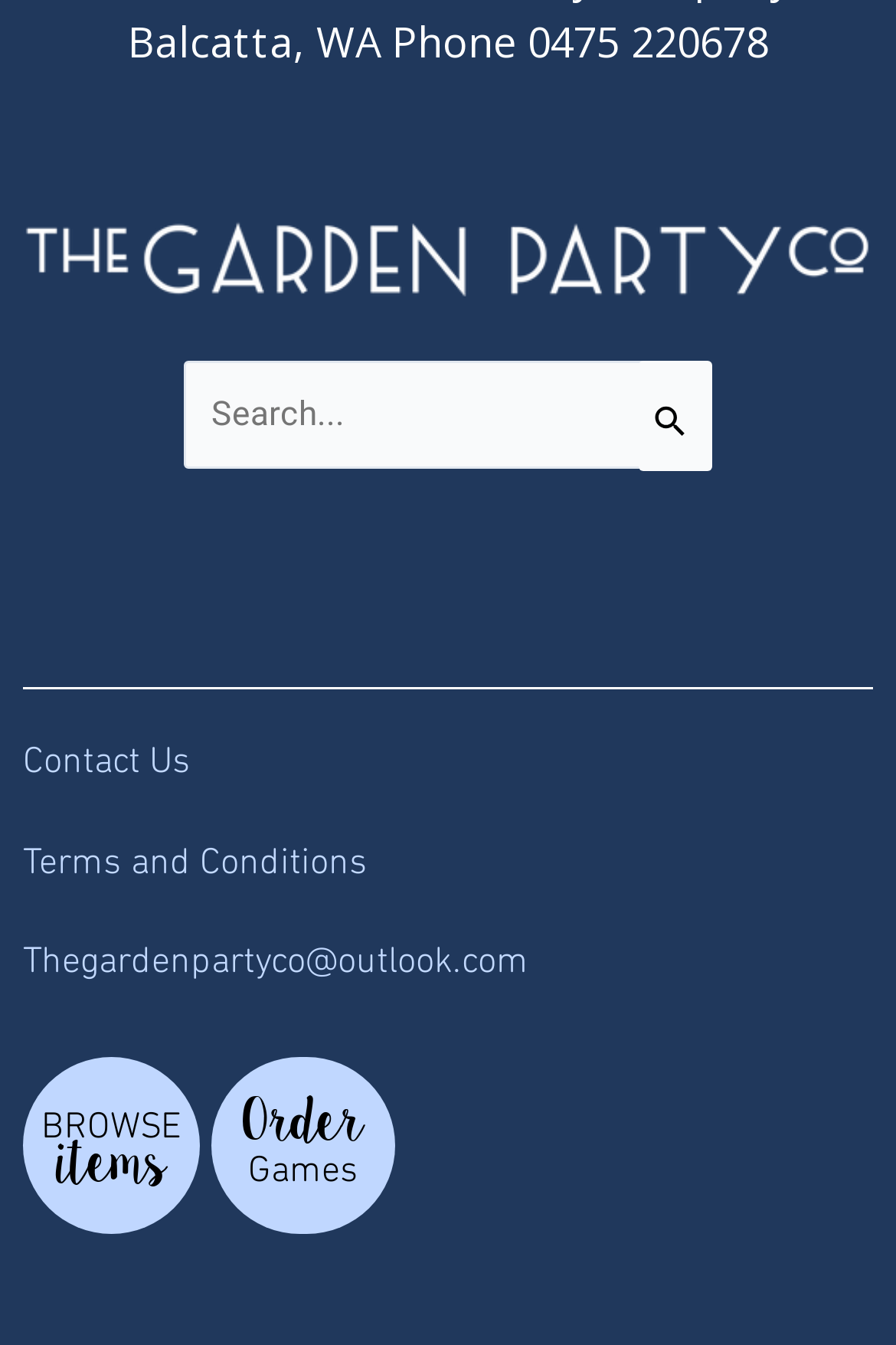What are the two main categories on the webpage?
Look at the screenshot and give a one-word or phrase answer.

BROWSE items and Order Games